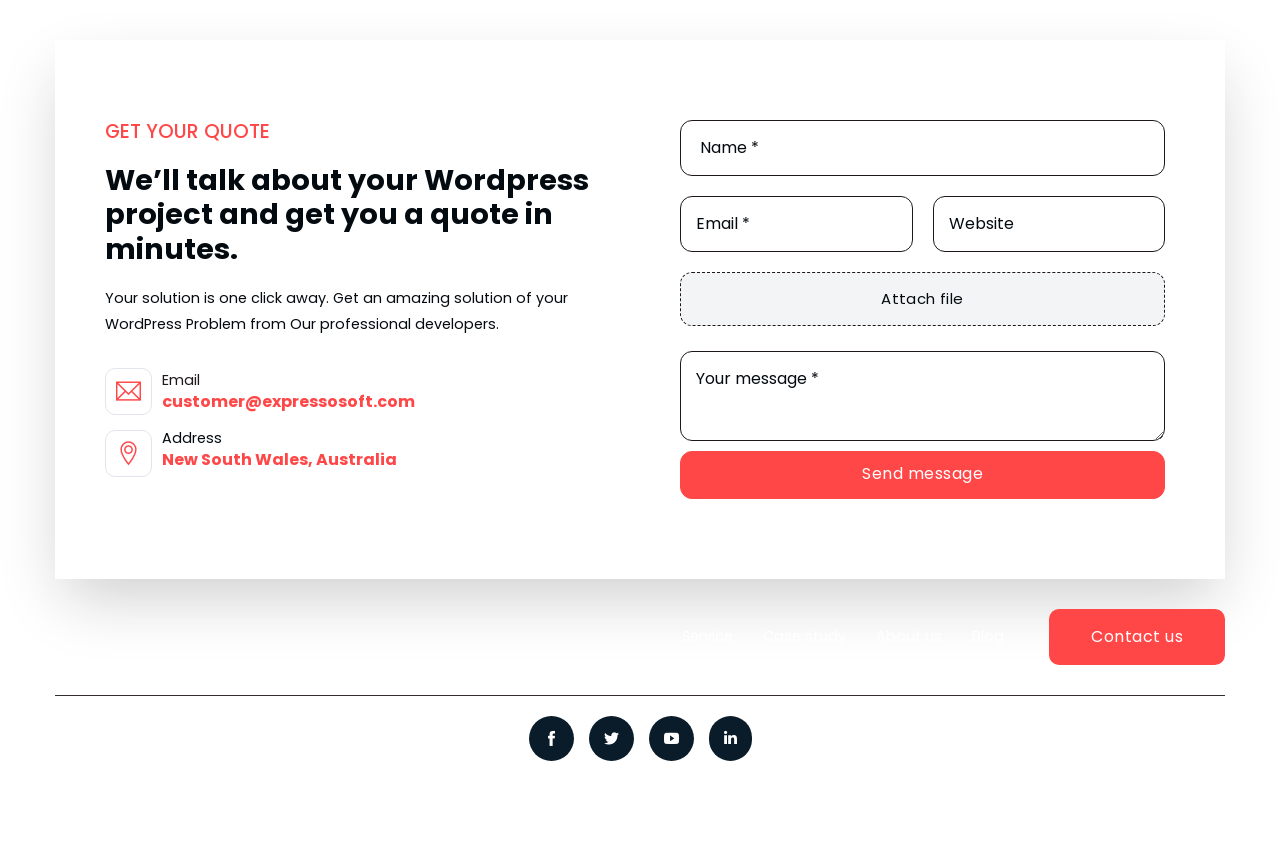Indicate the bounding box coordinates of the element that needs to be clicked to satisfy the following instruction: "Enter your name". The coordinates should be four float numbers between 0 and 1, i.e., [left, top, right, bottom].

[0.531, 0.139, 0.91, 0.204]